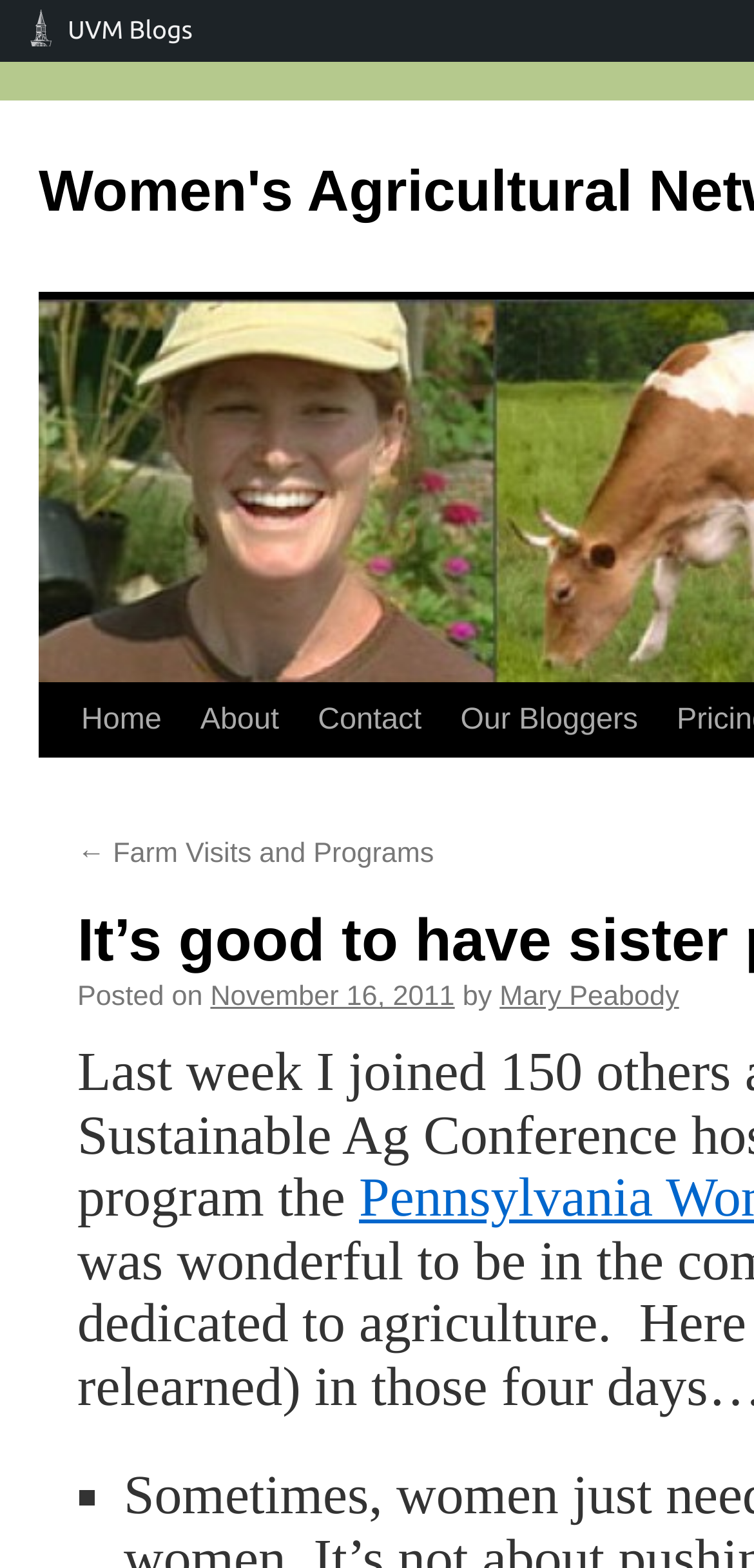Please identify the bounding box coordinates for the region that you need to click to follow this instruction: "skip to content".

[0.049, 0.435, 0.1, 0.576]